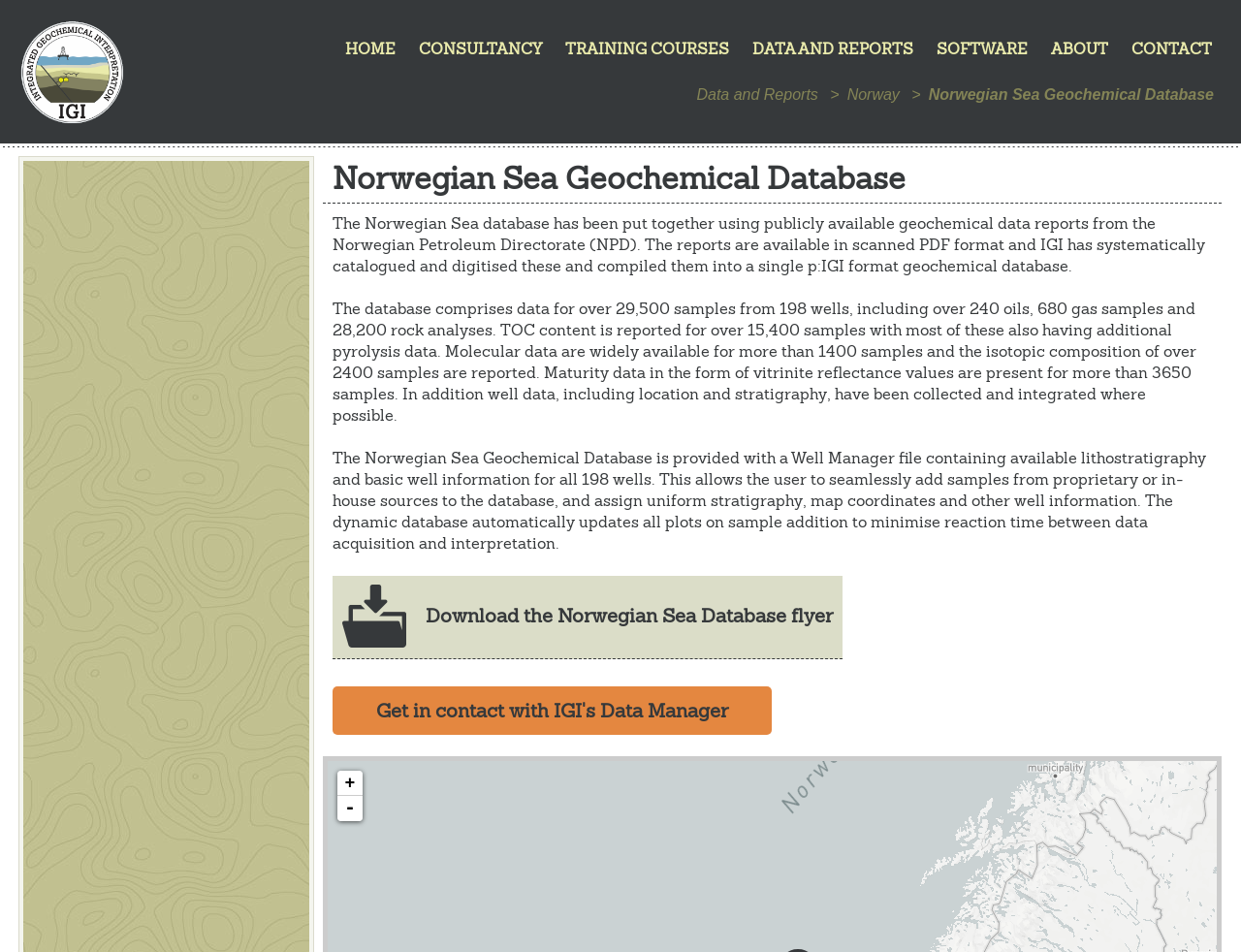Describe every aspect of the webpage comprehensively.

The webpage is about the Norwegian Sea Geochemical Database, provided by IGI. At the top, there is a row of links, including "HOME", "CONSULTANCY", "TRAINING COURSES", "DATA AND REPORTS", "SOFTWARE", "ABOUT", and "CONTACT". Below this row, there is a heading that reads "Norwegian Sea Geochemical Database".

To the right of the heading, there are three links: "Data and Reports", "Norway", and "Norwegian Sea Geochemical Database". Below the heading, there is a paragraph of text that explains the database, stating that it was compiled from publicly available geochemical data reports from the Norwegian Petroleum Directorate.

Following this paragraph, there are two more paragraphs of text that provide more details about the database, including the number of samples, types of data available, and the inclusion of well data. Below these paragraphs, there is a link to download a flyer for the Norwegian Sea Database.

Next to the link, there is a table with a "+" and "-" symbol, which may be used to expand or collapse the table. Finally, there is a link to get in contact with IGI's Data Manager.